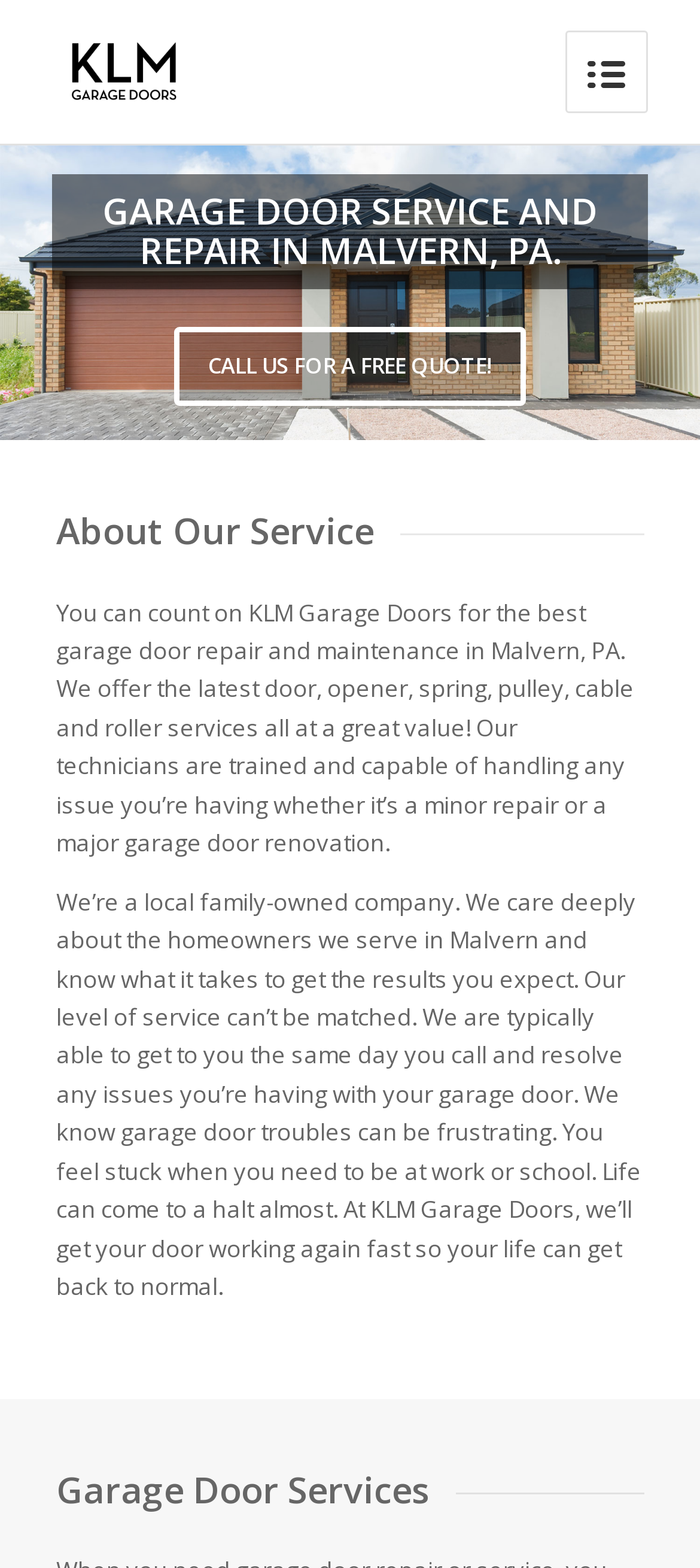Provide a brief response to the question below using a single word or phrase: 
What is the primary service offered by KLM Garage Doors?

Garage door repair and maintenance